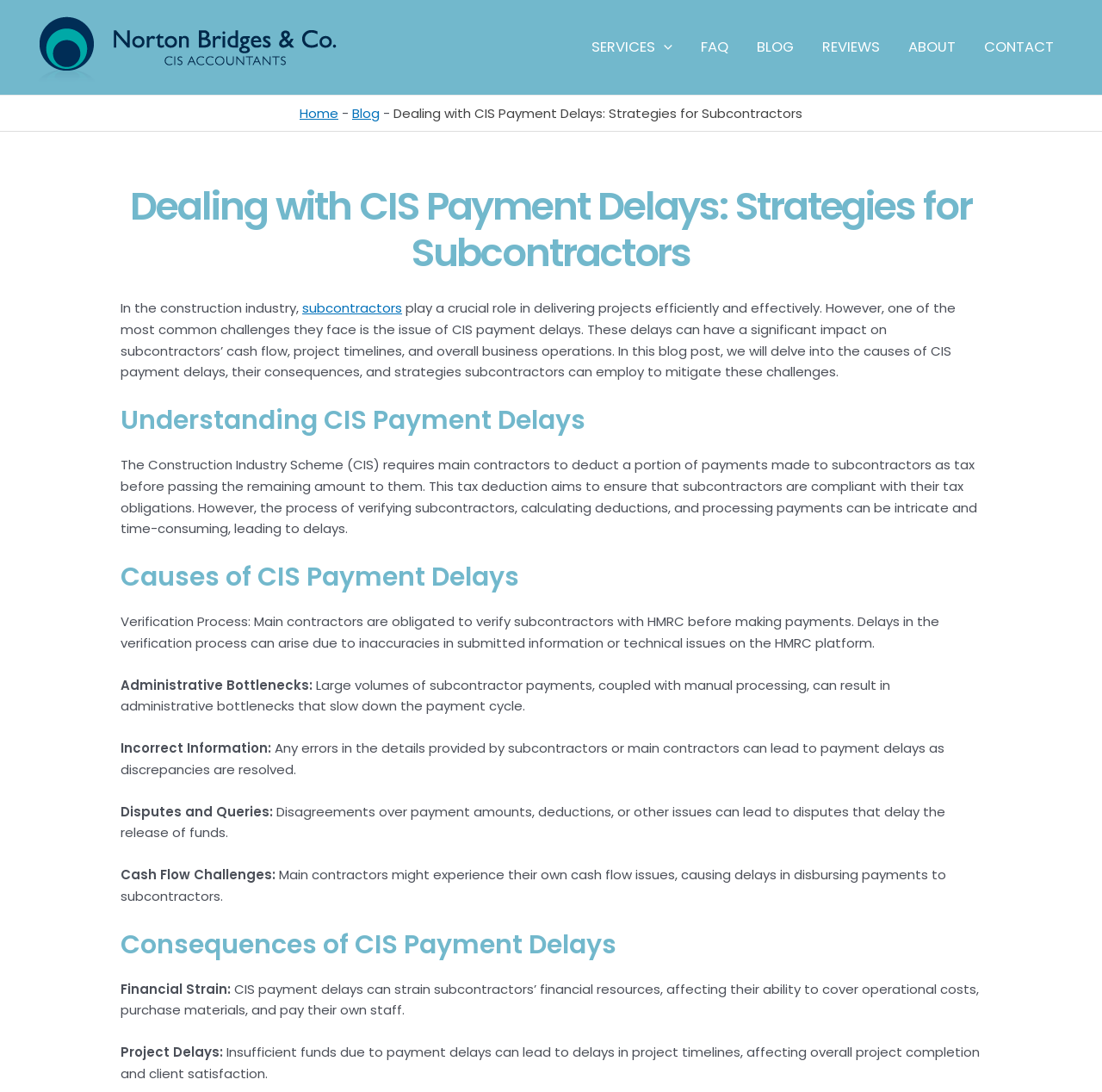What can happen to subcontractors due to CIS payment delays?
Answer the question with a single word or phrase by looking at the picture.

Financial strain